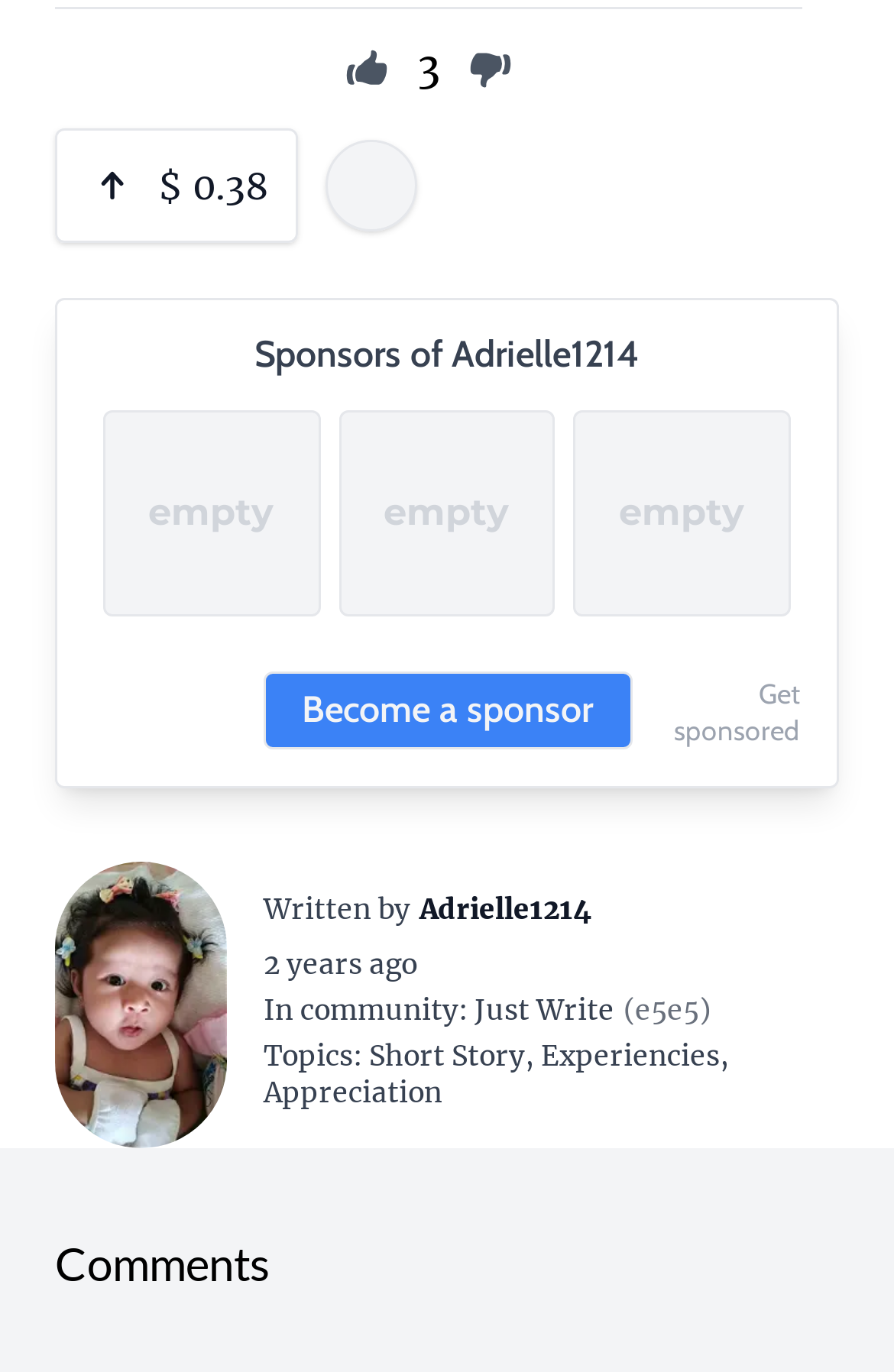What is the date of the post?
Could you answer the question in a detailed manner, providing as much information as possible?

I found the date of the post by looking at the text '2022-02-13 13:52:53' which is accompanied by the text '2 years ago'.